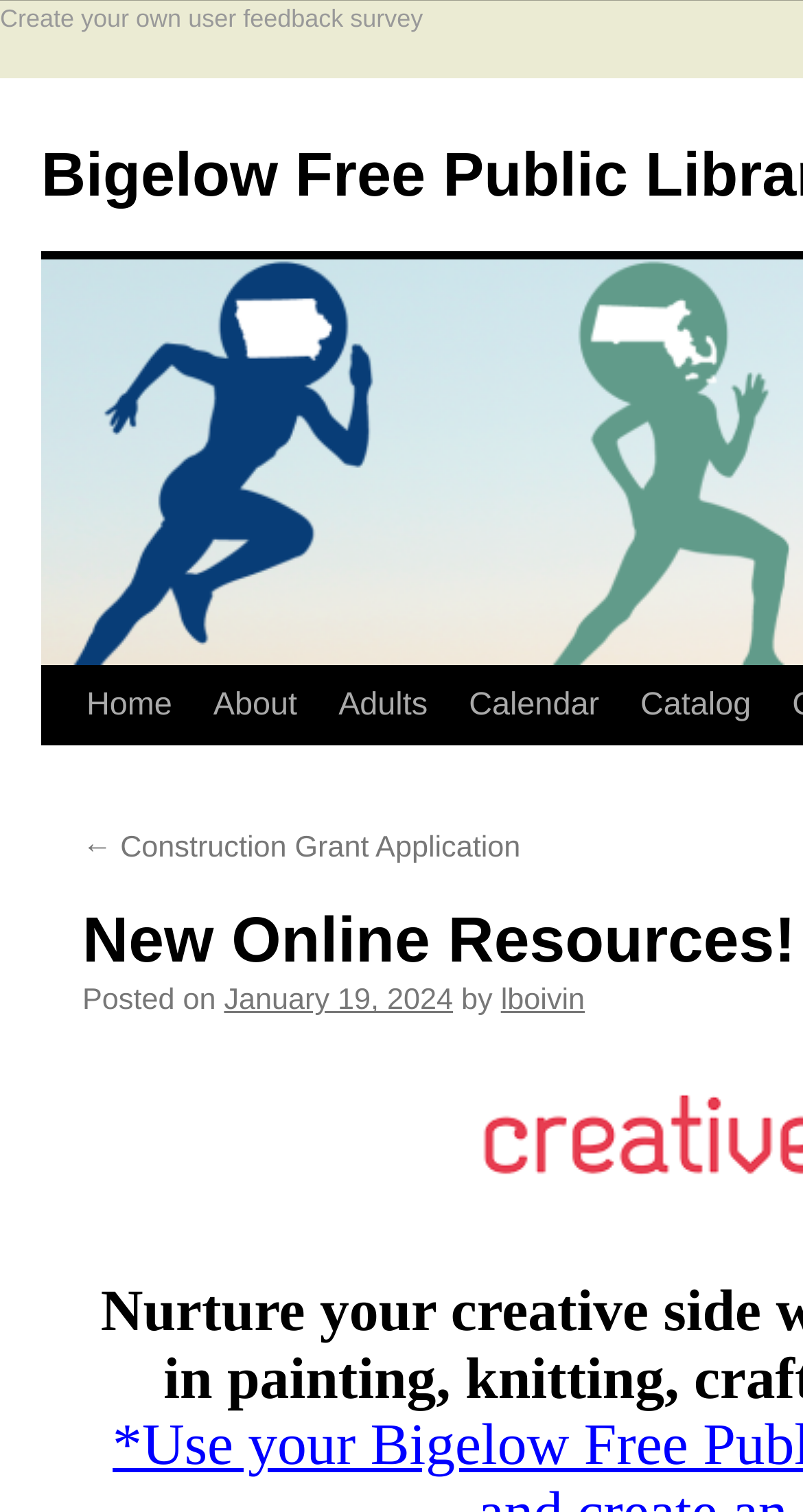Answer in one word or a short phrase: 
What is the author of the posted article?

lboivin